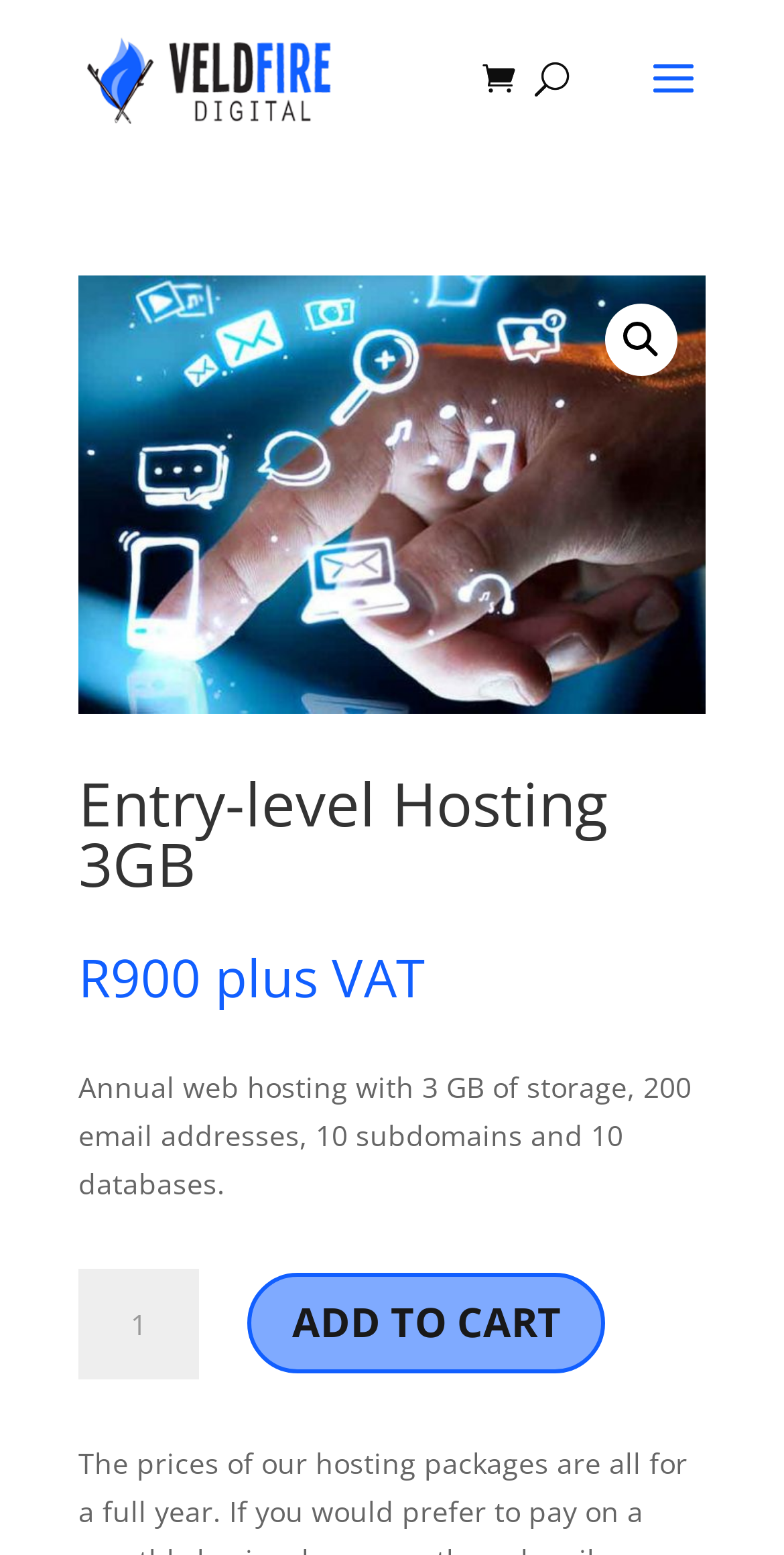Using the image as a reference, answer the following question in as much detail as possible:
What is the purpose of the 'ADD TO CART' button?

The 'ADD TO CART' button is displayed below the hosting plan details, suggesting that its purpose is to add the hosting plan to the cart for further processing, likely for checkout and payment.